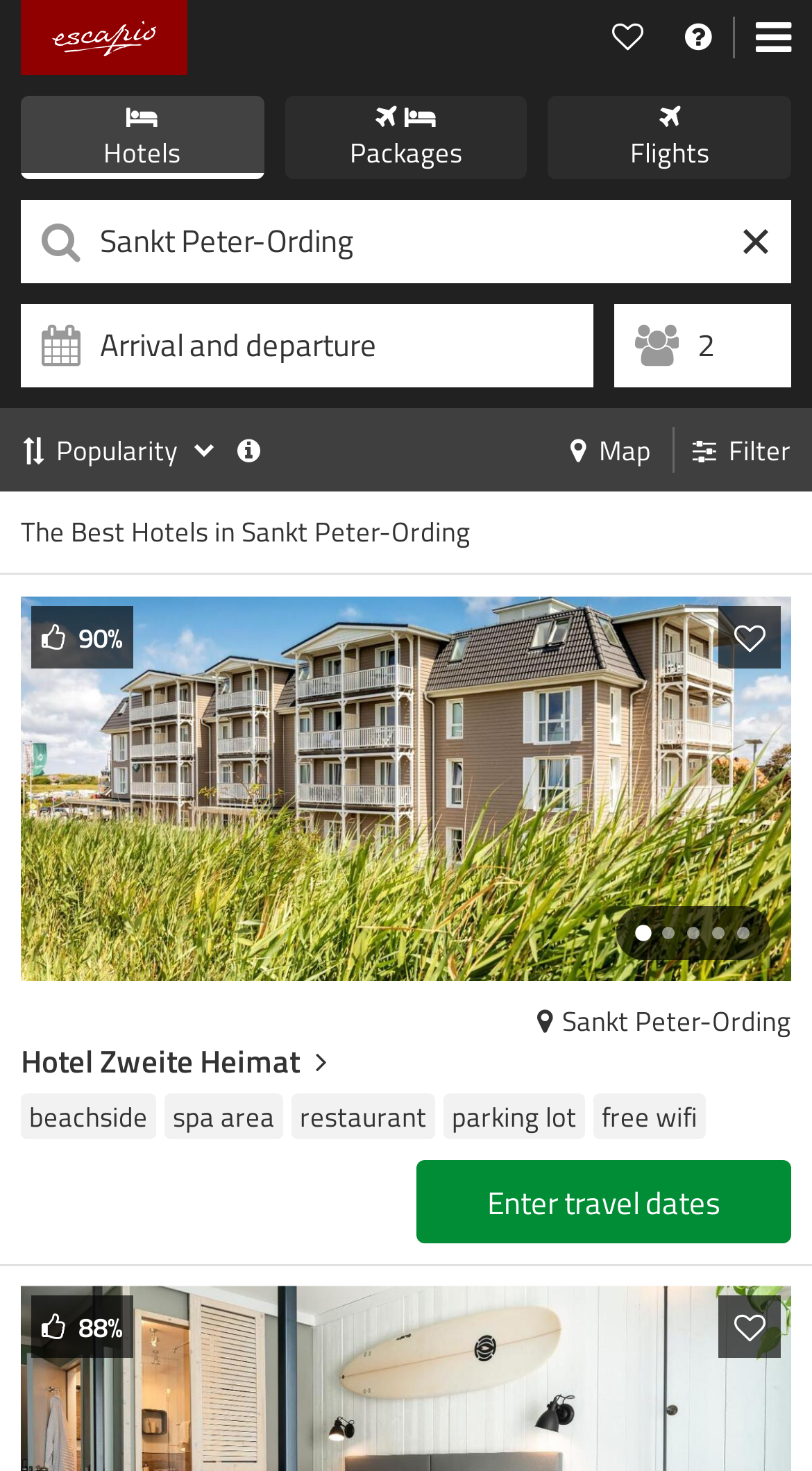Find and indicate the bounding box coordinates of the region you should select to follow the given instruction: "Select a hotel package".

[0.35, 0.065, 0.65, 0.122]